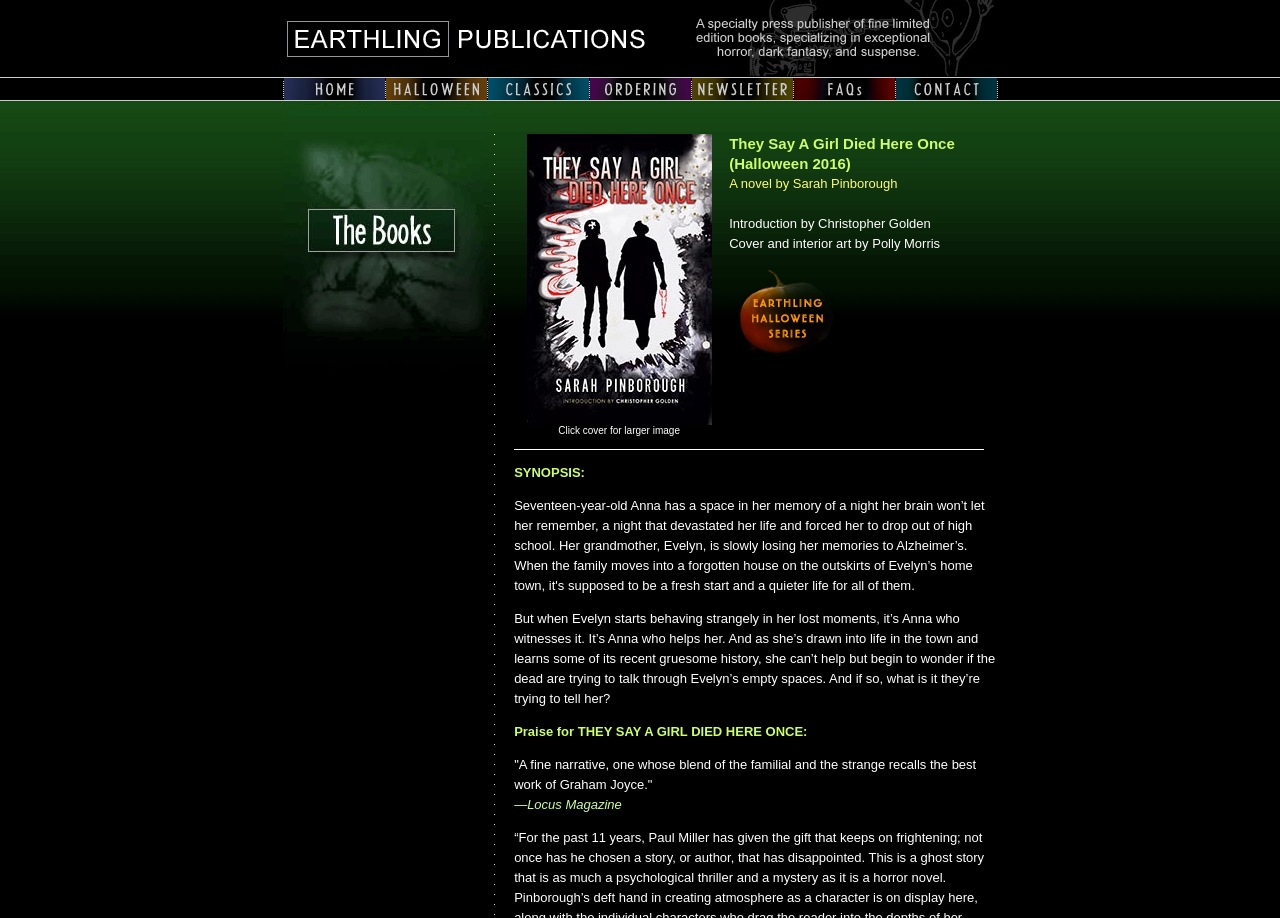Can you specify the bounding box coordinates of the area that needs to be clicked to fulfill the following instruction: "Read the synopsis of the book"?

[0.402, 0.507, 0.457, 0.523]